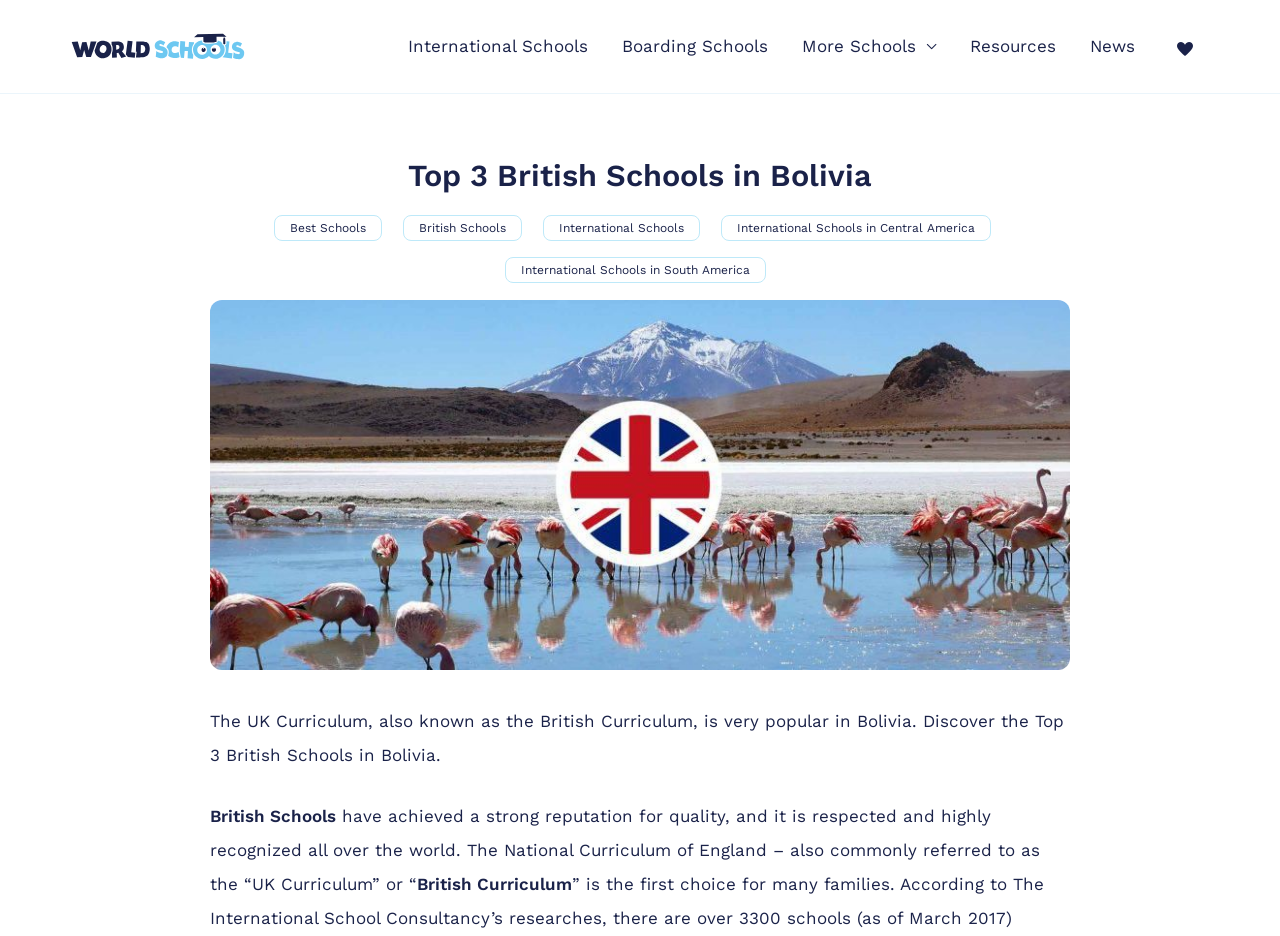What is the purpose of the webpage?
Please provide a single word or phrase answer based on the image.

To discover top British Schools in Bolivia